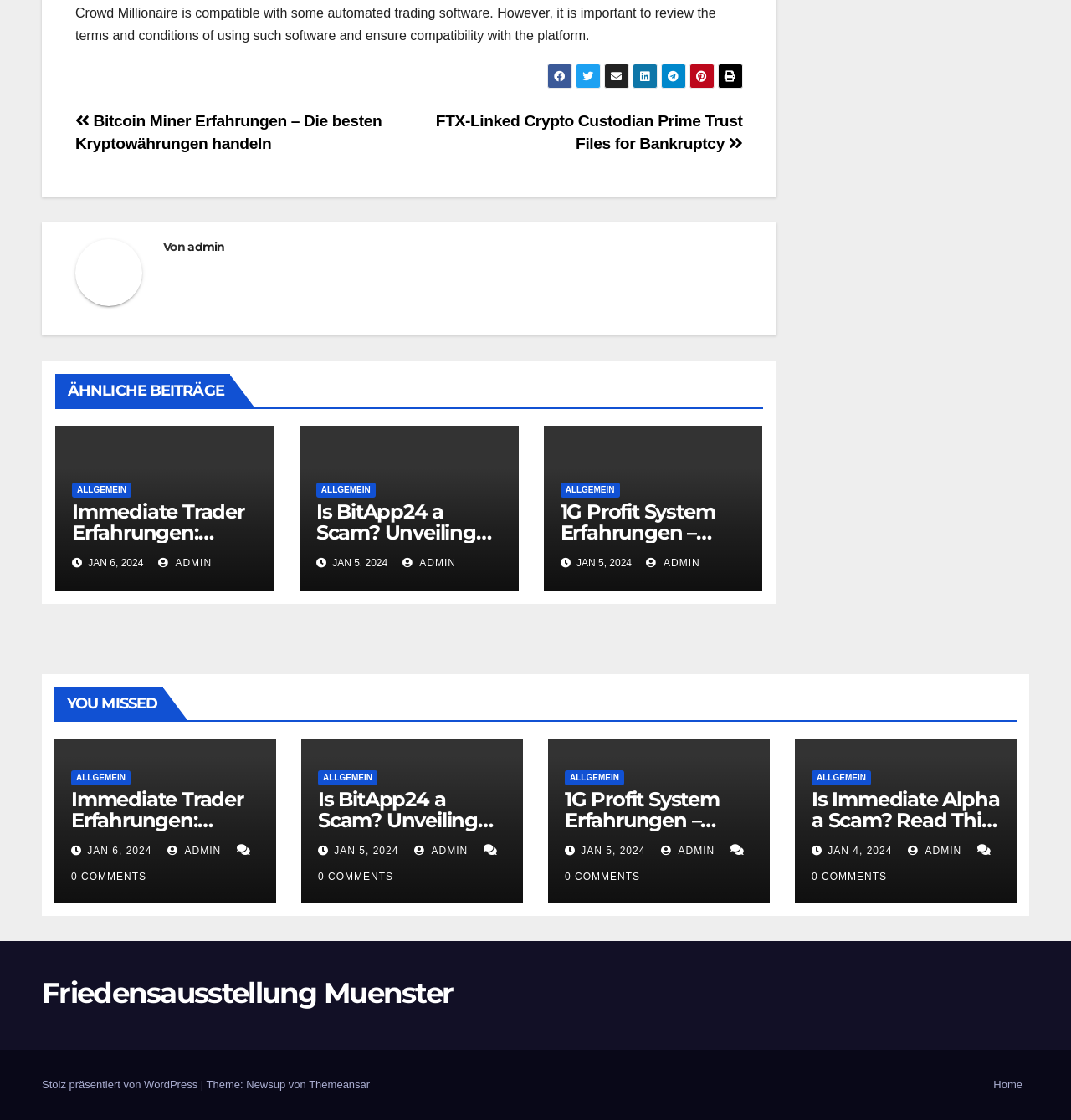Please reply to the following question with a single word or a short phrase:
What is the topic of the webpage?

Cryptocurrency and trading